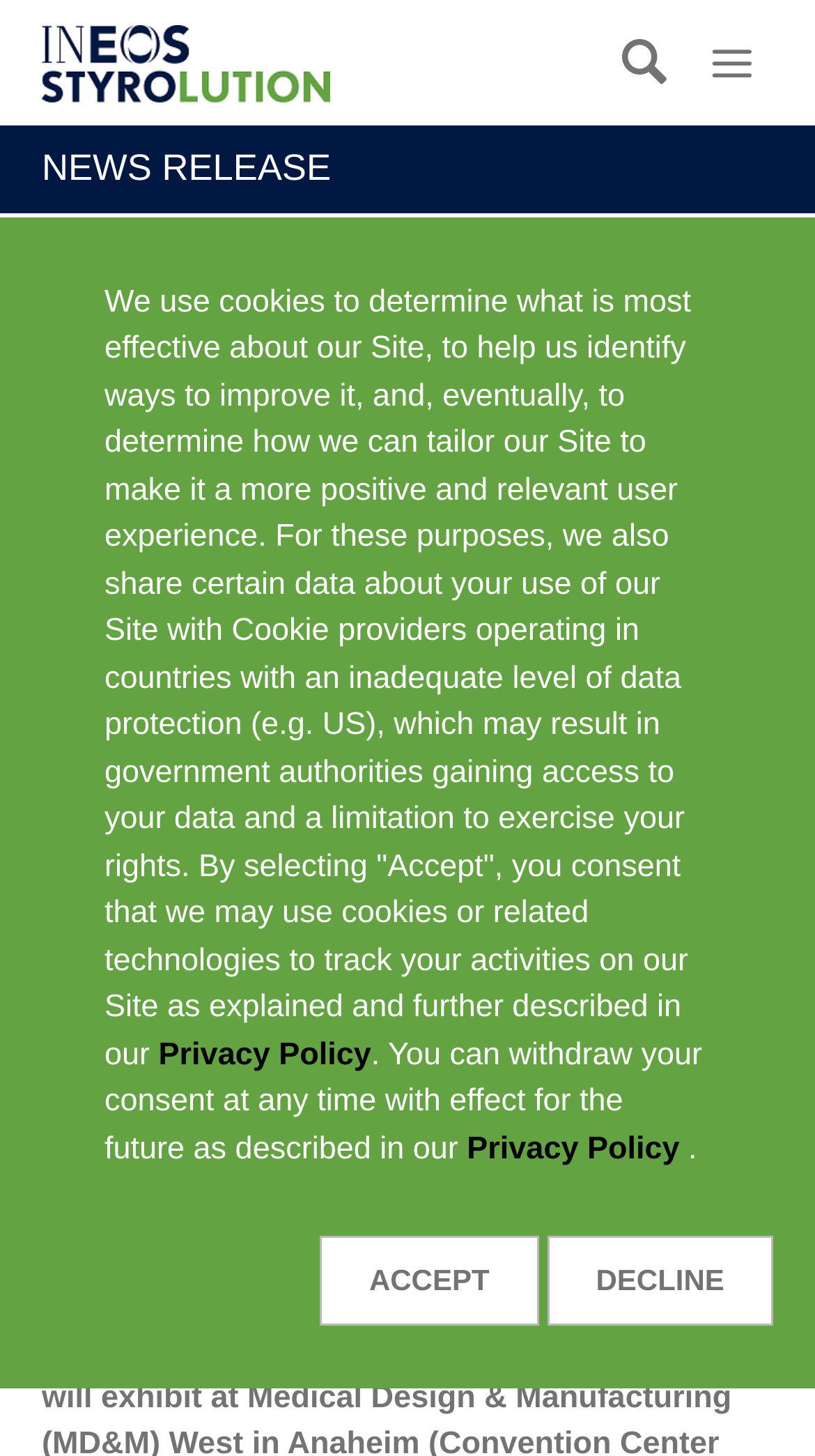Show me the bounding box coordinates of the clickable region to achieve the task as per the instruction: "Visit INEOS Styrolution website".

[0.051, 0.017, 0.405, 0.07]